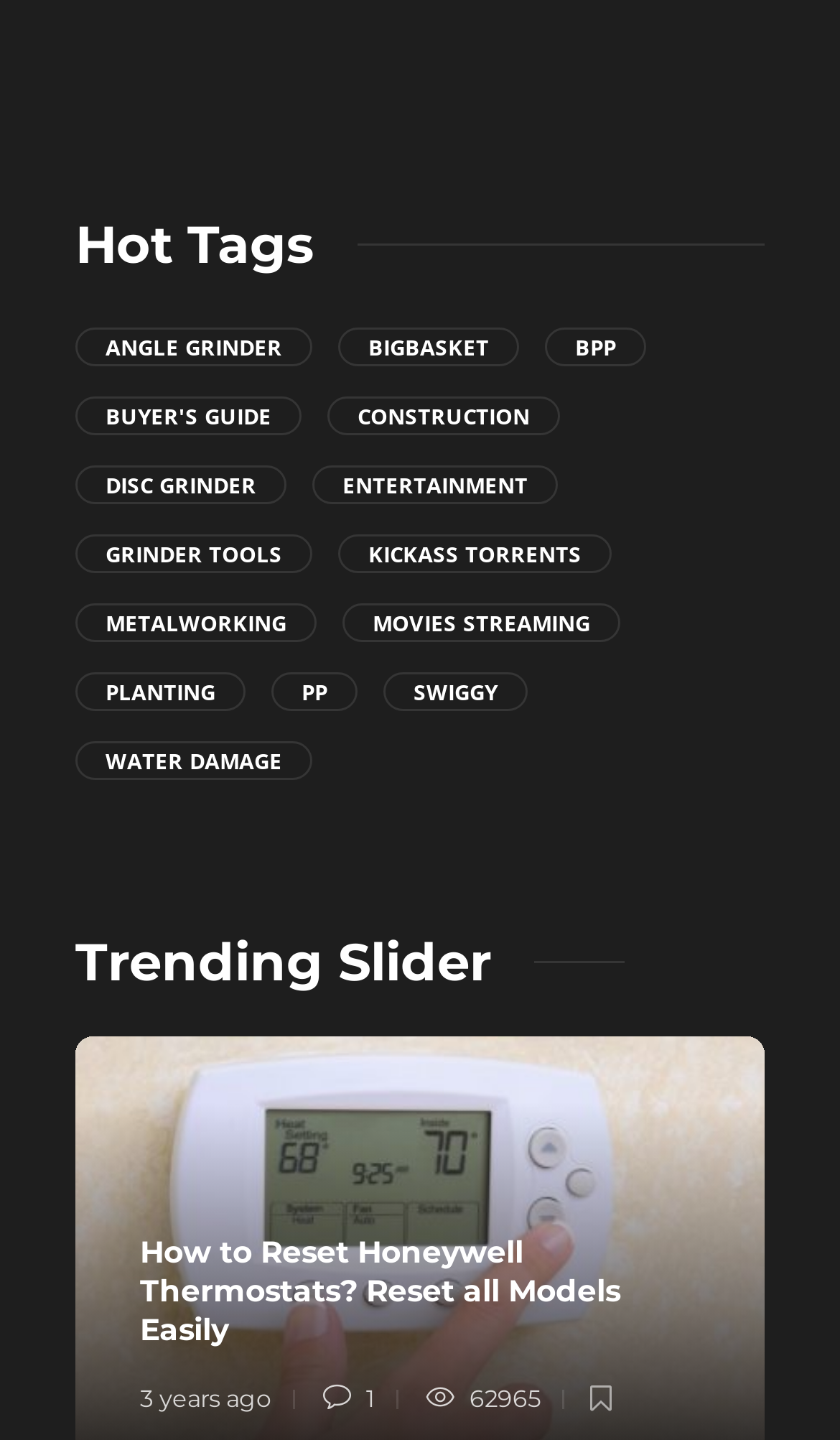Identify the bounding box of the HTML element described here: "water damage". Provide the coordinates as four float numbers between 0 and 1: [left, top, right, bottom].

[0.09, 0.514, 0.372, 0.541]